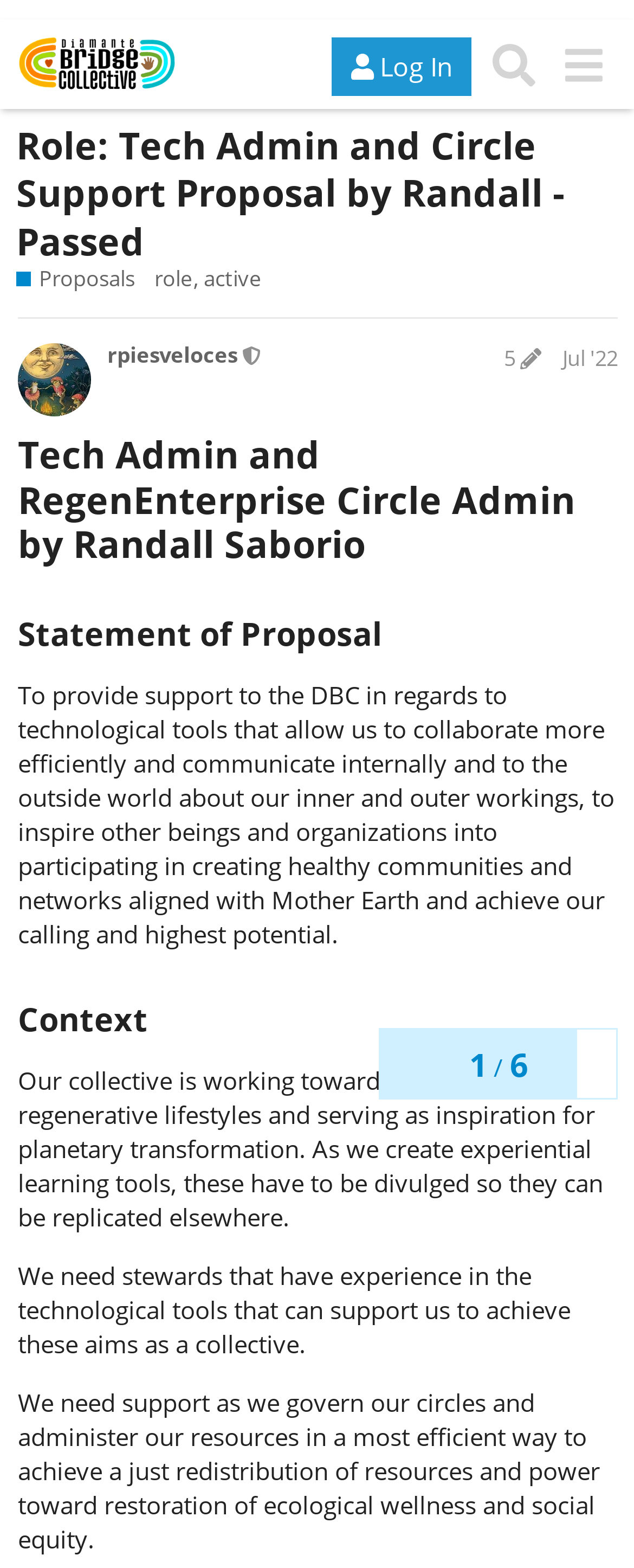Pinpoint the bounding box coordinates of the clickable element to carry out the following instruction: "Log in to the system."

[0.522, 0.011, 0.743, 0.049]